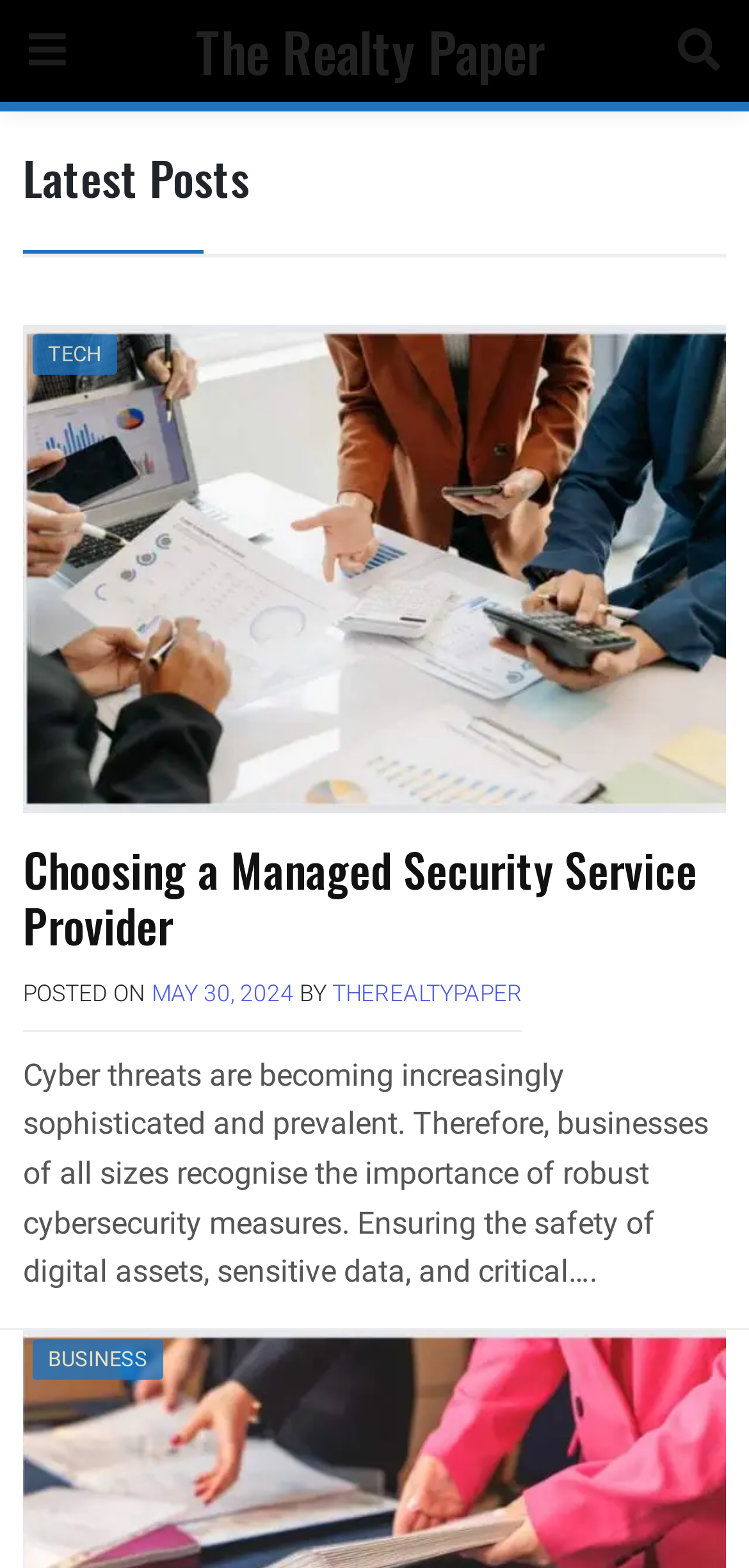What is the second category of posts on the webpage?
Look at the image and construct a detailed response to the question.

The second category of posts on the webpage is 'BUSINESS' as indicated by the link 'BUSINESS' with bounding box coordinates [0.044, 0.854, 0.218, 0.88]